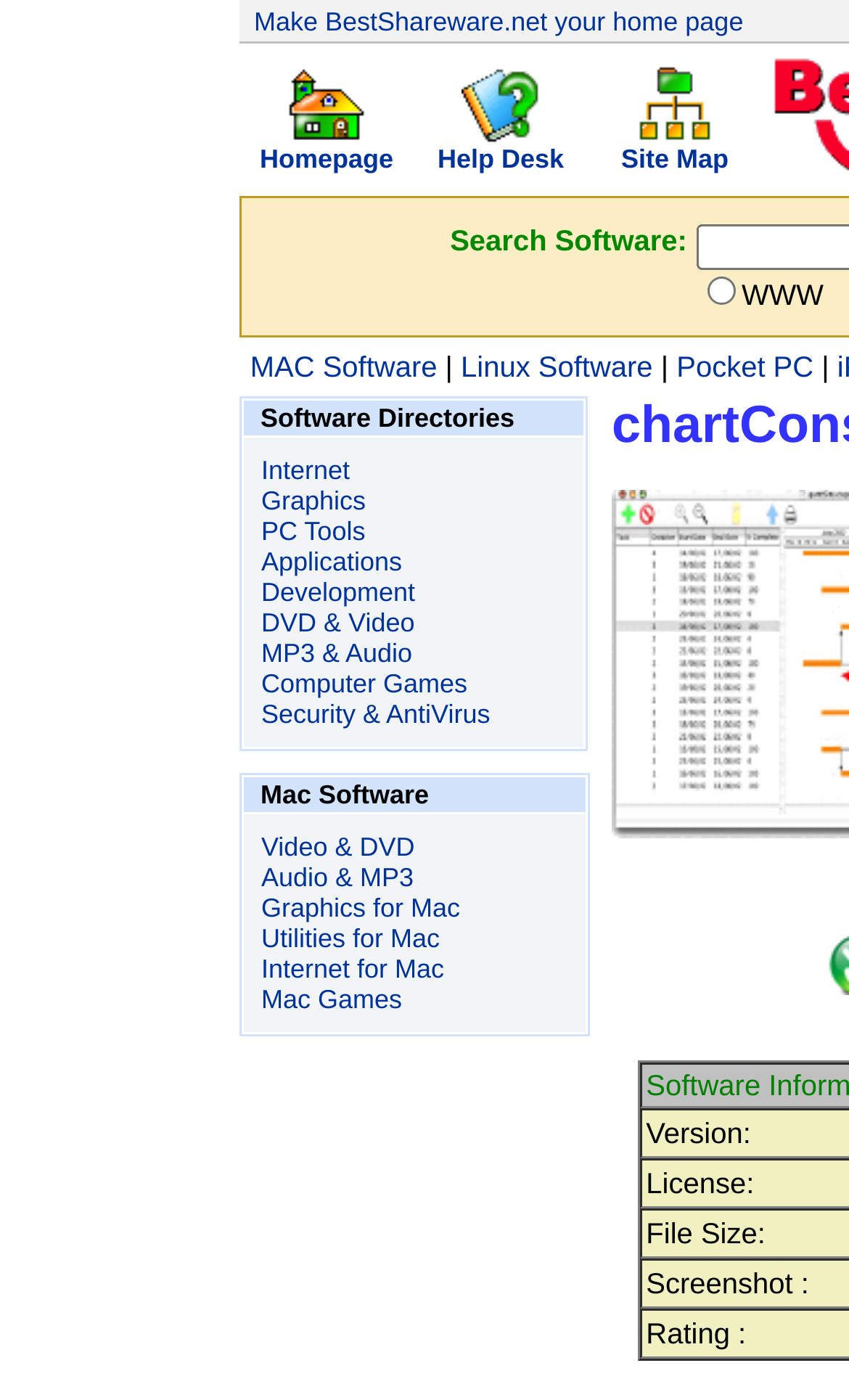Please answer the following question as detailed as possible based on the image: 
What is the function of the search feature on this webpage?

The search feature on this webpage appears to be designed to help users search for specific software. The label 'Search Software:' suggests that users can input keywords to find relevant software.